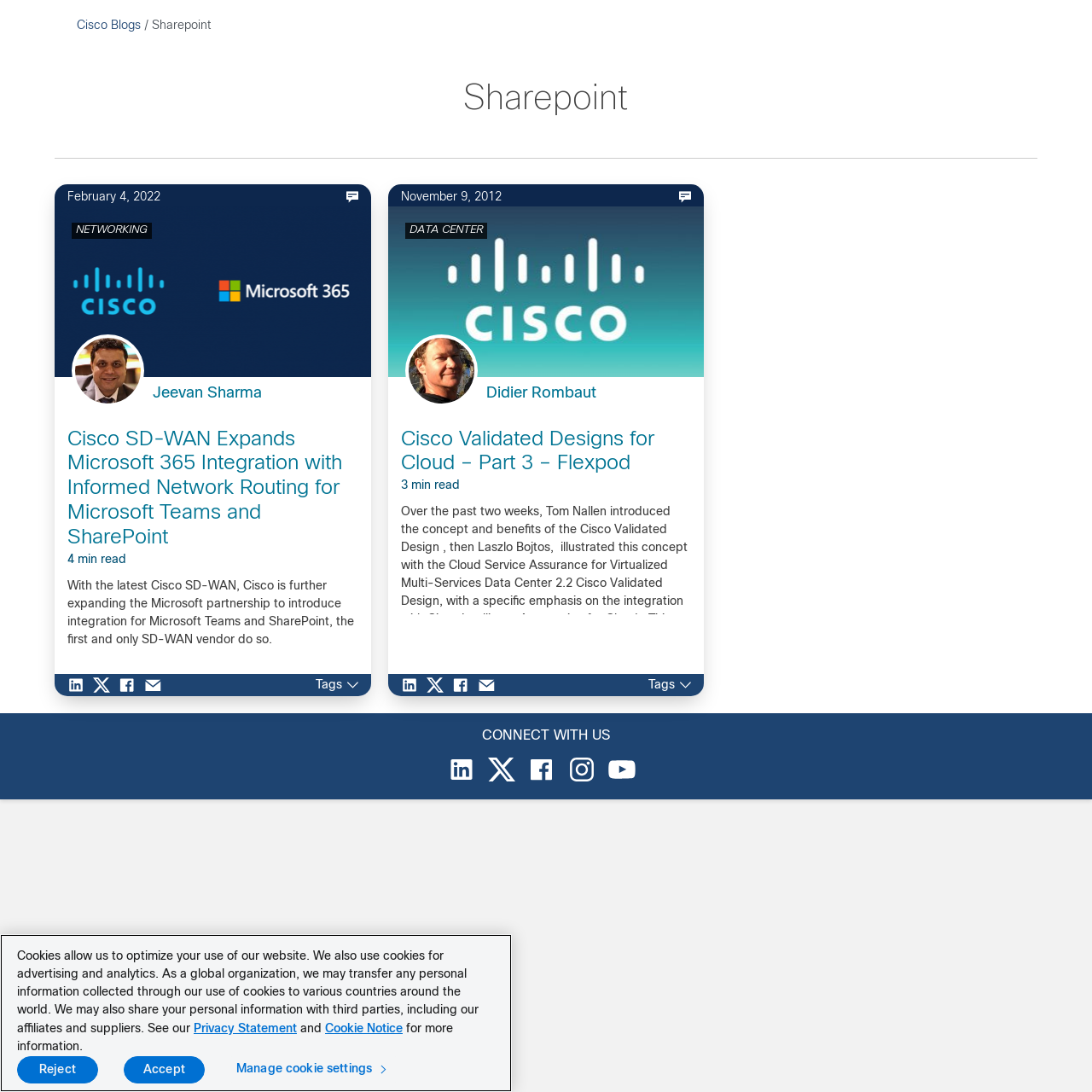Highlight the bounding box coordinates of the element that should be clicked to carry out the following instruction: "Visit the 'NETWORKING' page". The coordinates must be given as four float numbers ranging from 0 to 1, i.e., [left, top, right, bottom].

[0.07, 0.273, 0.135, 0.283]